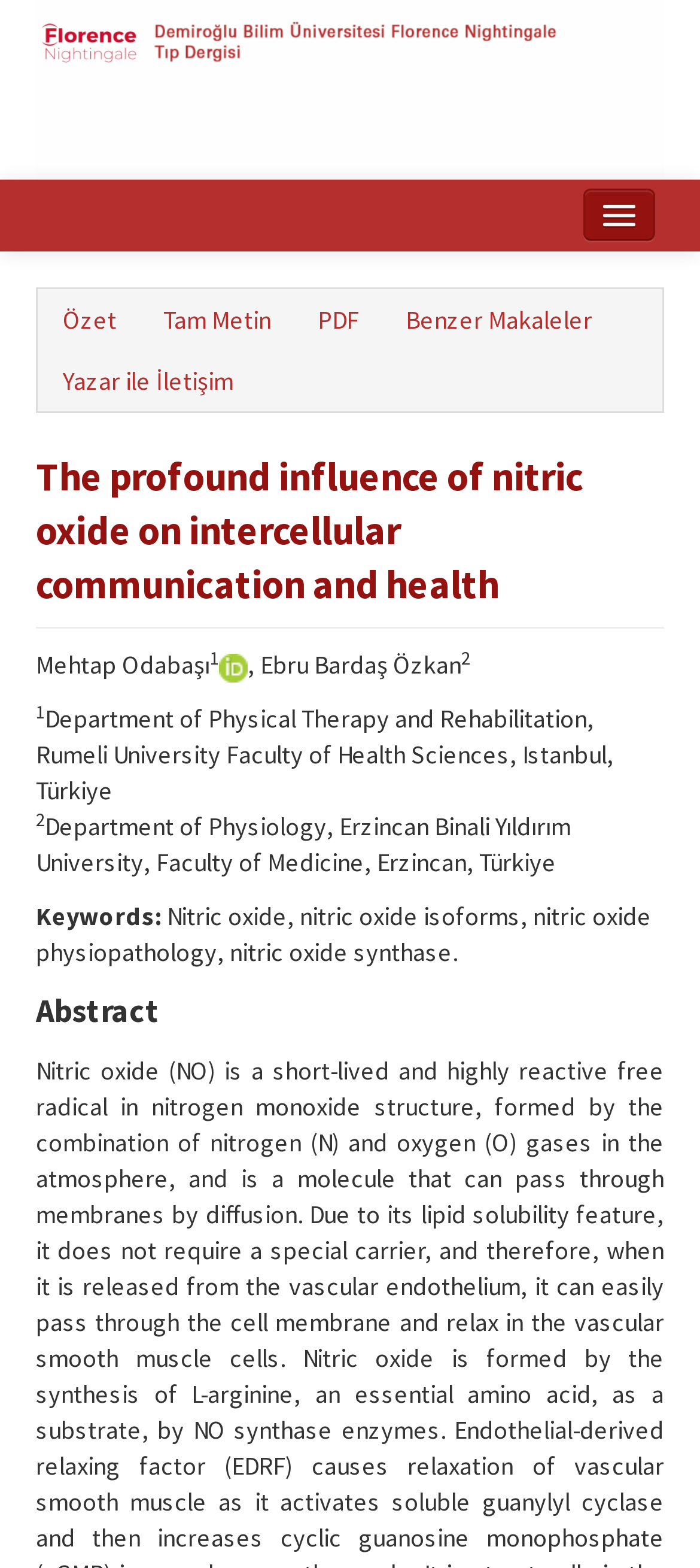Determine the bounding box coordinates of the element's region needed to click to follow the instruction: "go to home page". Provide these coordinates as four float numbers between 0 and 1, formatted as [left, top, right, bottom].

[0.636, 0.153, 0.949, 0.197]